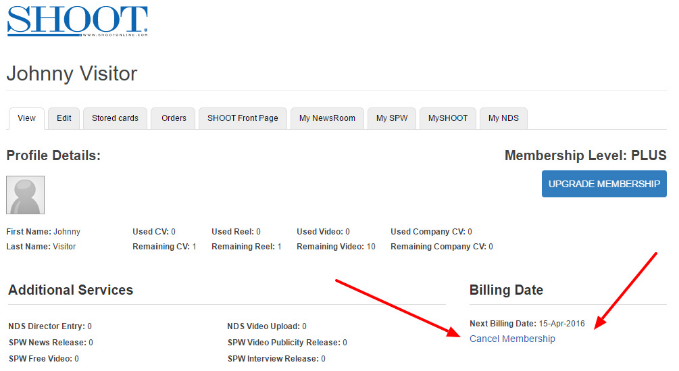Give a short answer to this question using one word or a phrase:
What is the next billing date?

April 15, 2016